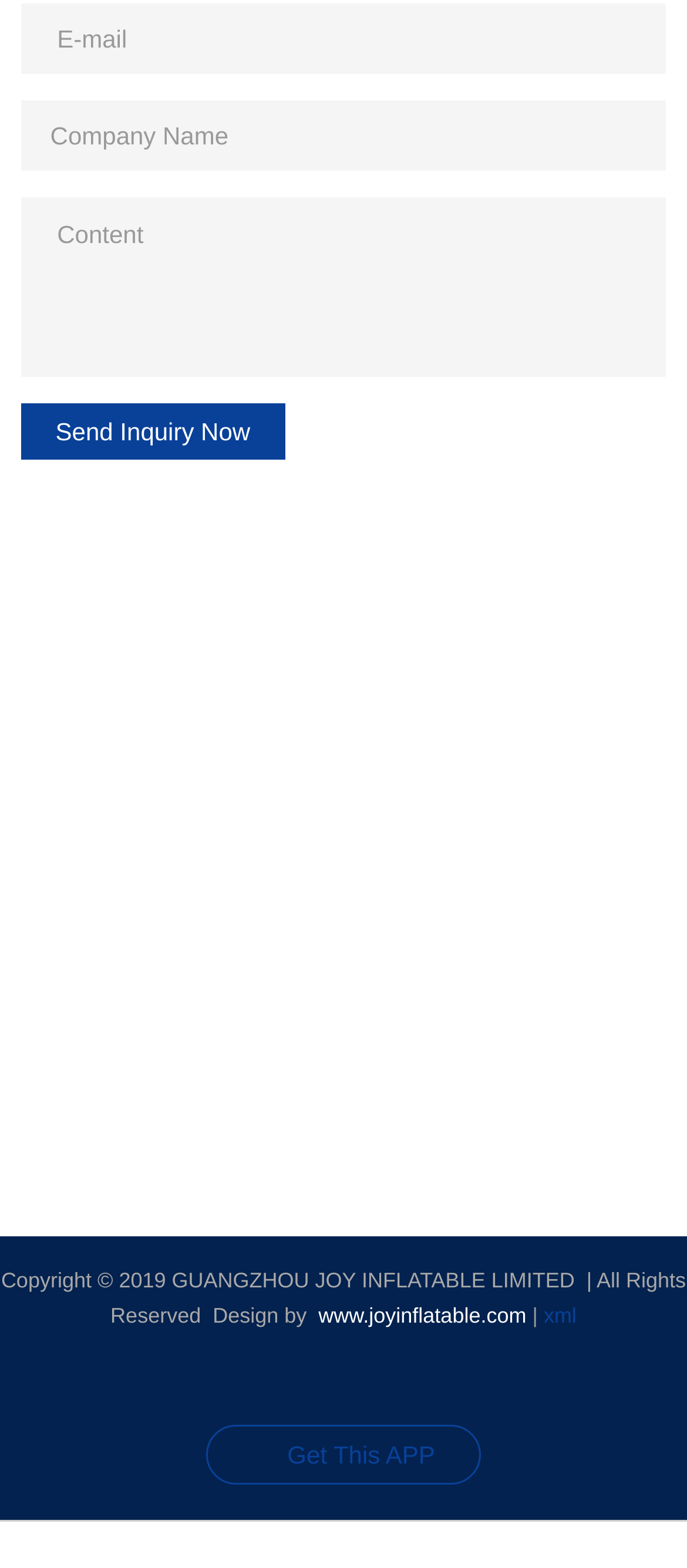Based on the element description name="email" placeholder="E-mail", identify the bounding box of the UI element in the given webpage screenshot. The coordinates should be in the format (top-left x, top-left y, bottom-right x, bottom-right y) and must be between 0 and 1.

[0.03, 0.002, 0.97, 0.047]